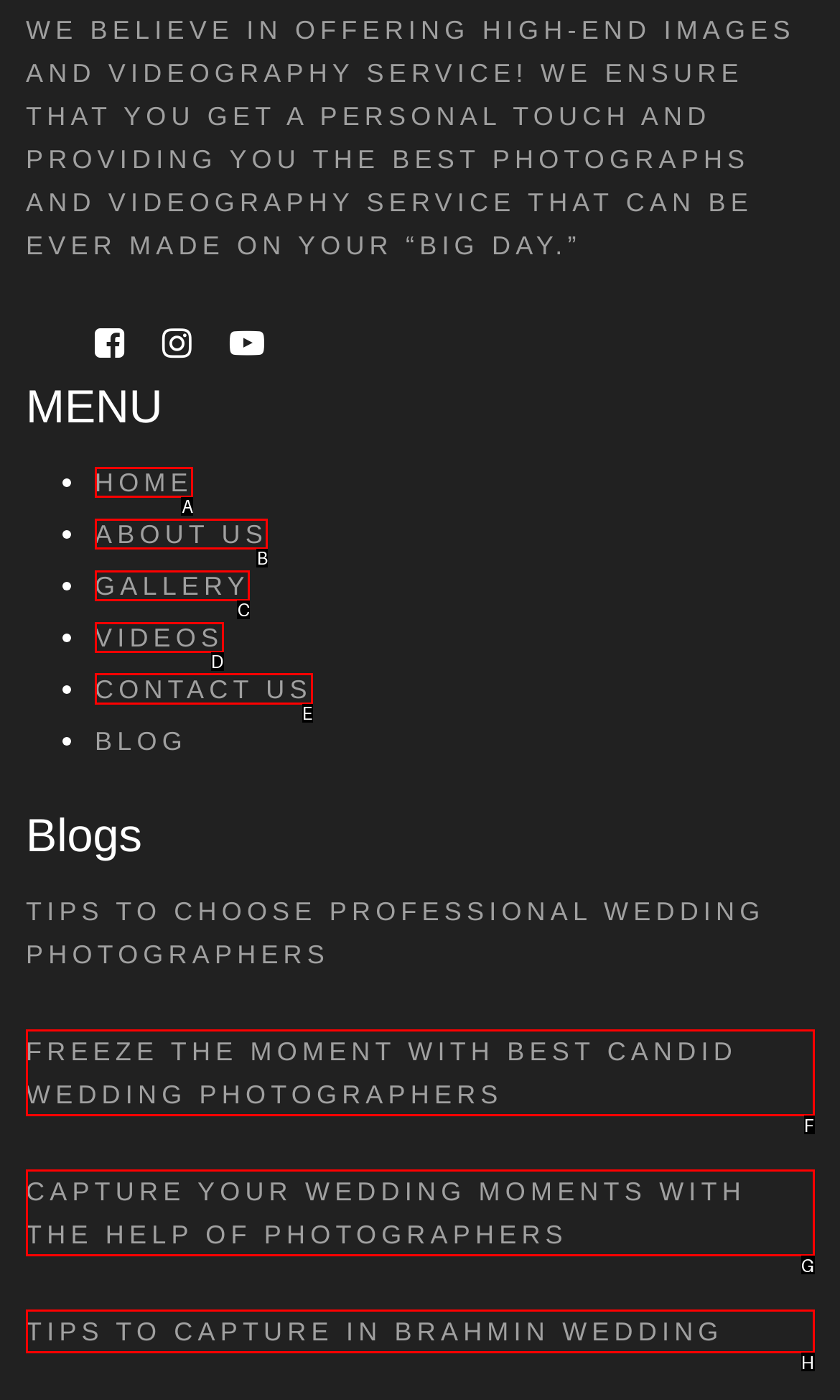Select the HTML element that needs to be clicked to carry out the task: Contact the photographer through CONTACT US
Provide the letter of the correct option.

E